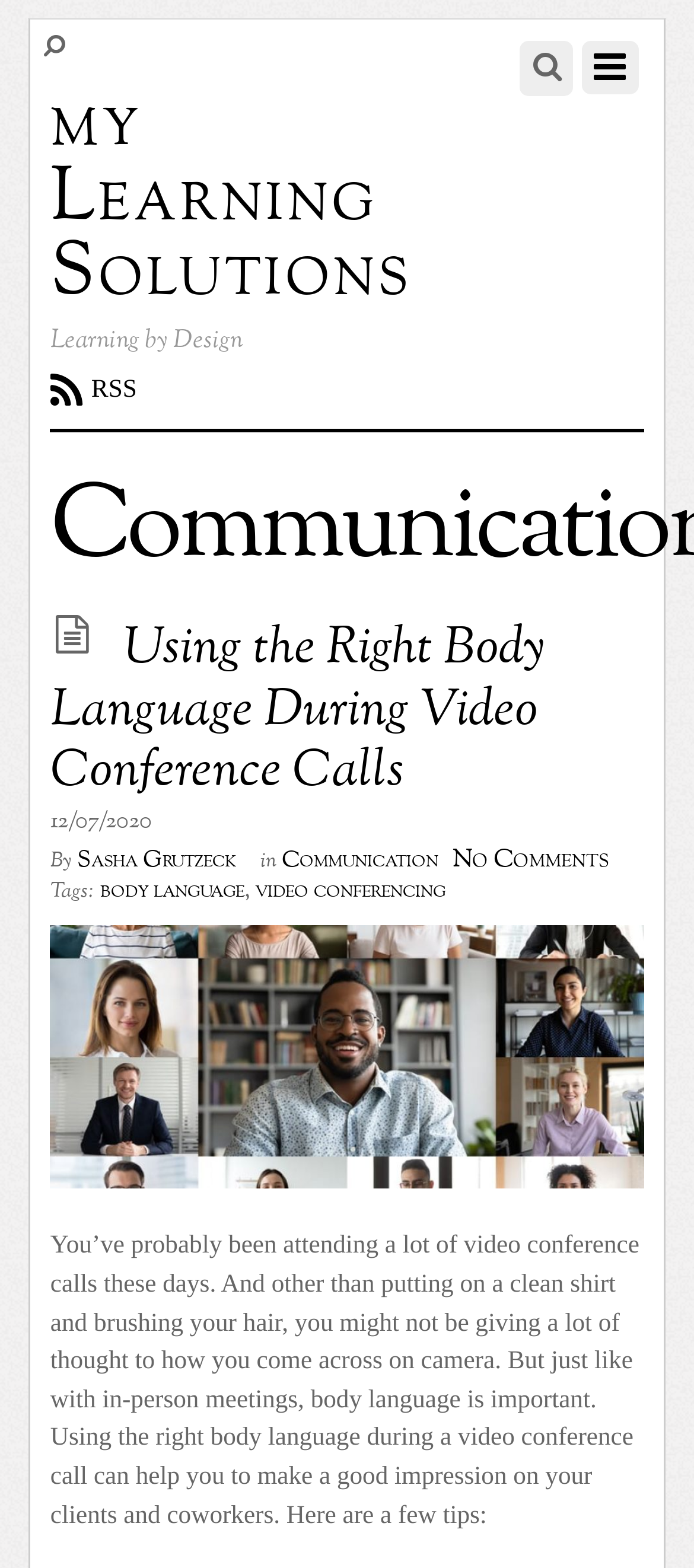Provide the bounding box coordinates of the HTML element described as: "my Learning Solutions". The bounding box coordinates should be four float numbers between 0 and 1, i.e., [left, top, right, bottom].

[0.073, 0.046, 0.593, 0.207]